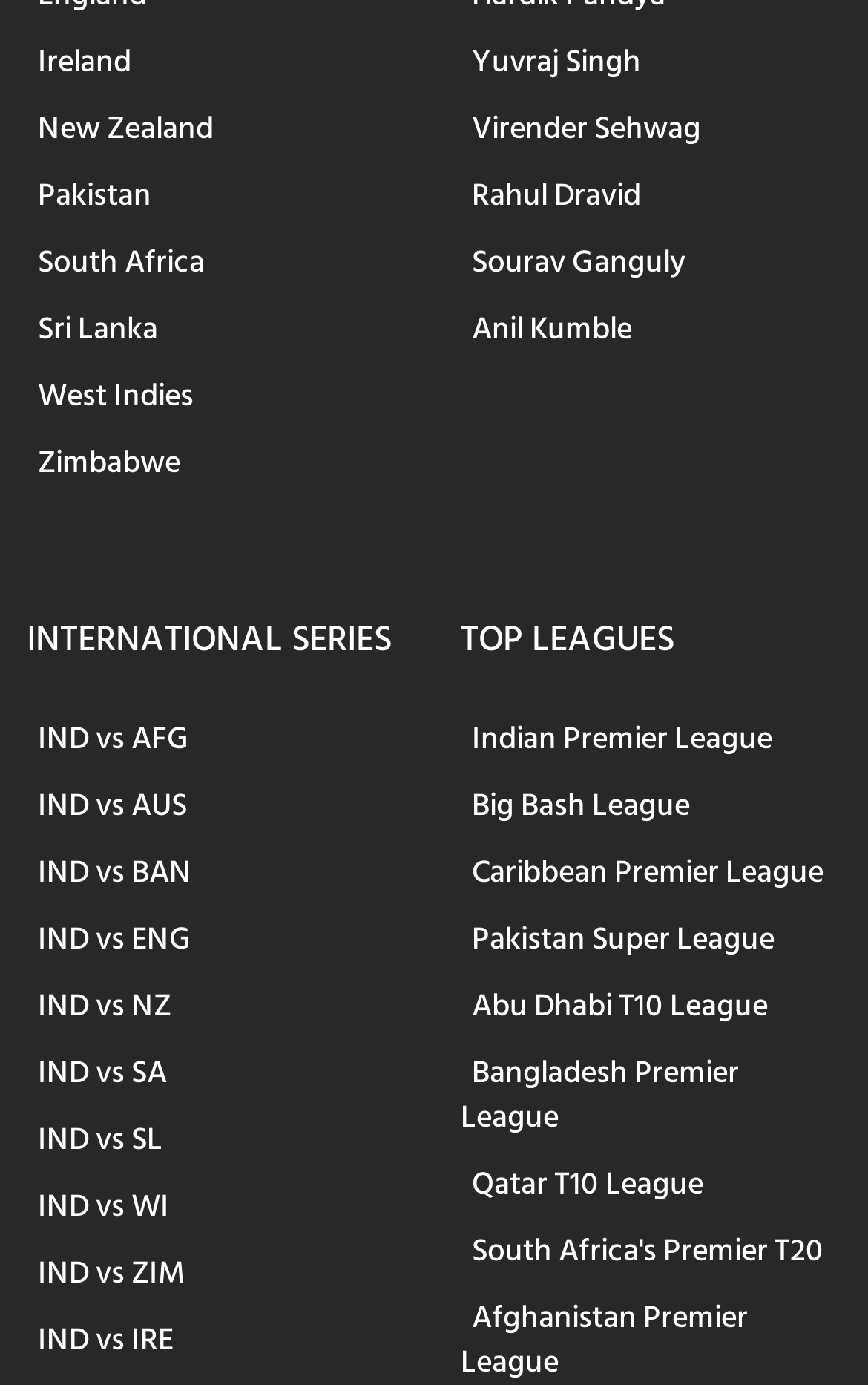How many links are there on the webpage?
Refer to the image and respond with a one-word or short-phrase answer.

23